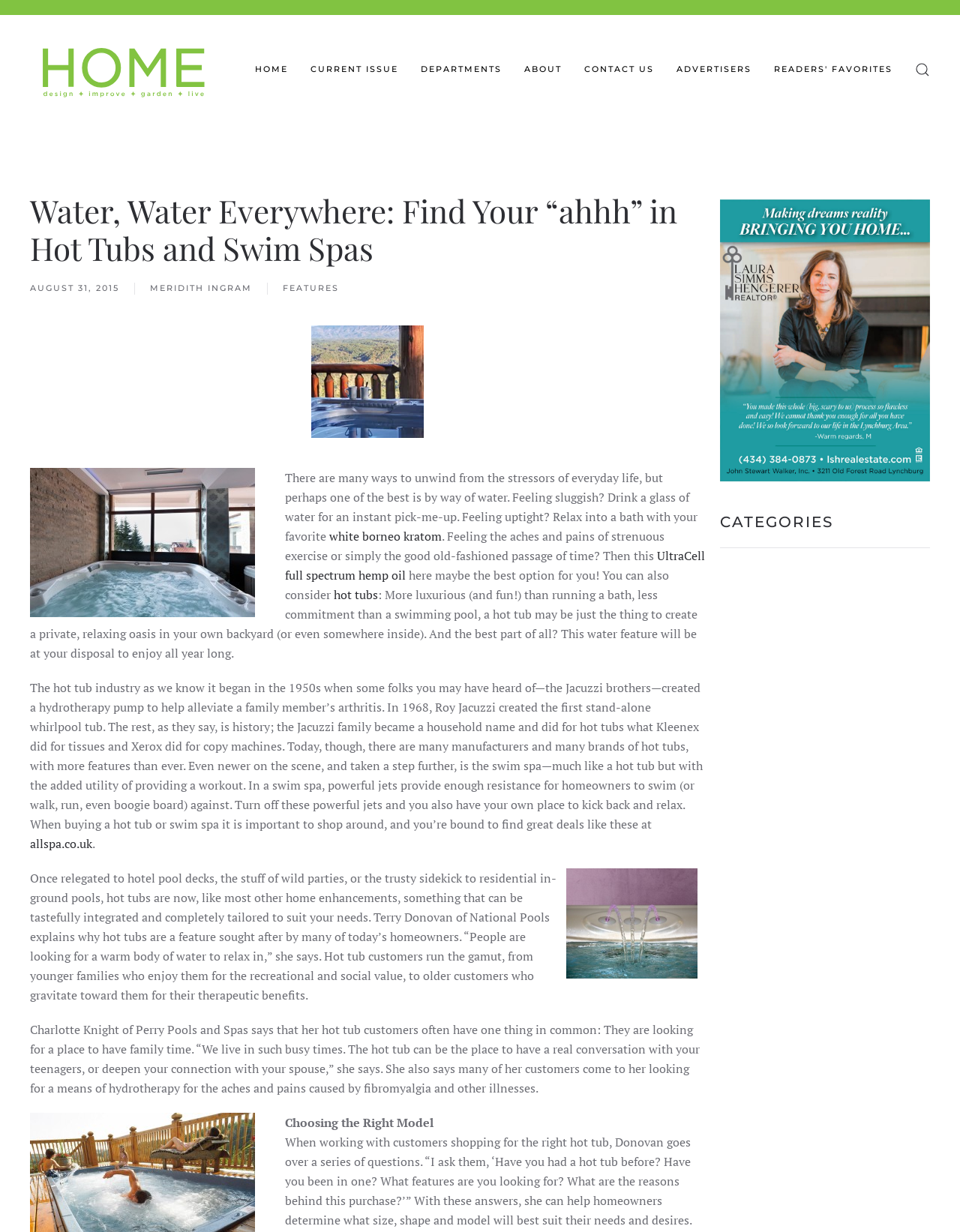What is the topic of this article?
Please provide a single word or phrase as your answer based on the image.

Hot Tubs and Swim Spas